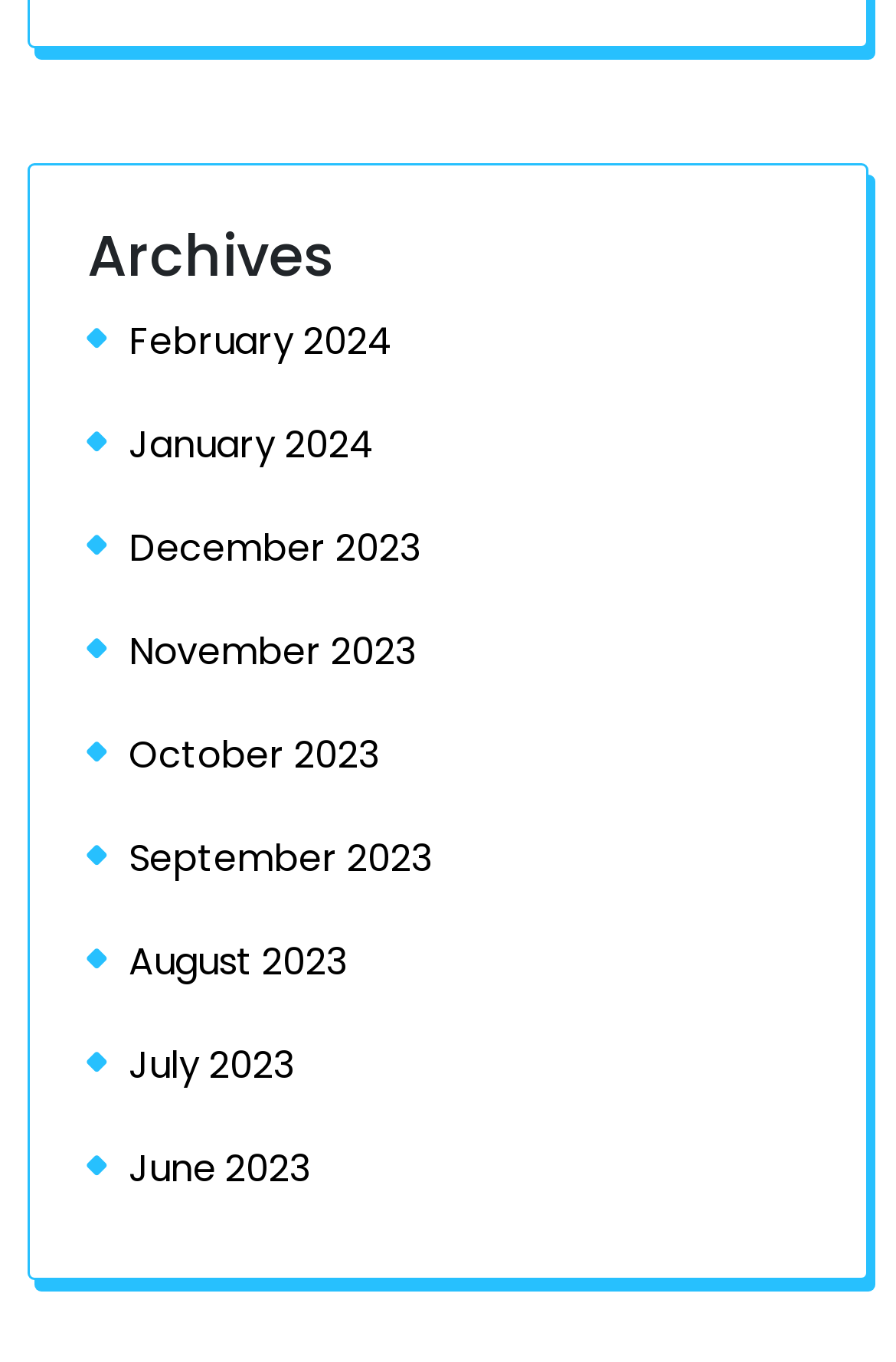Please give a succinct answer using a single word or phrase:
What is the latest month listed?

February 2024